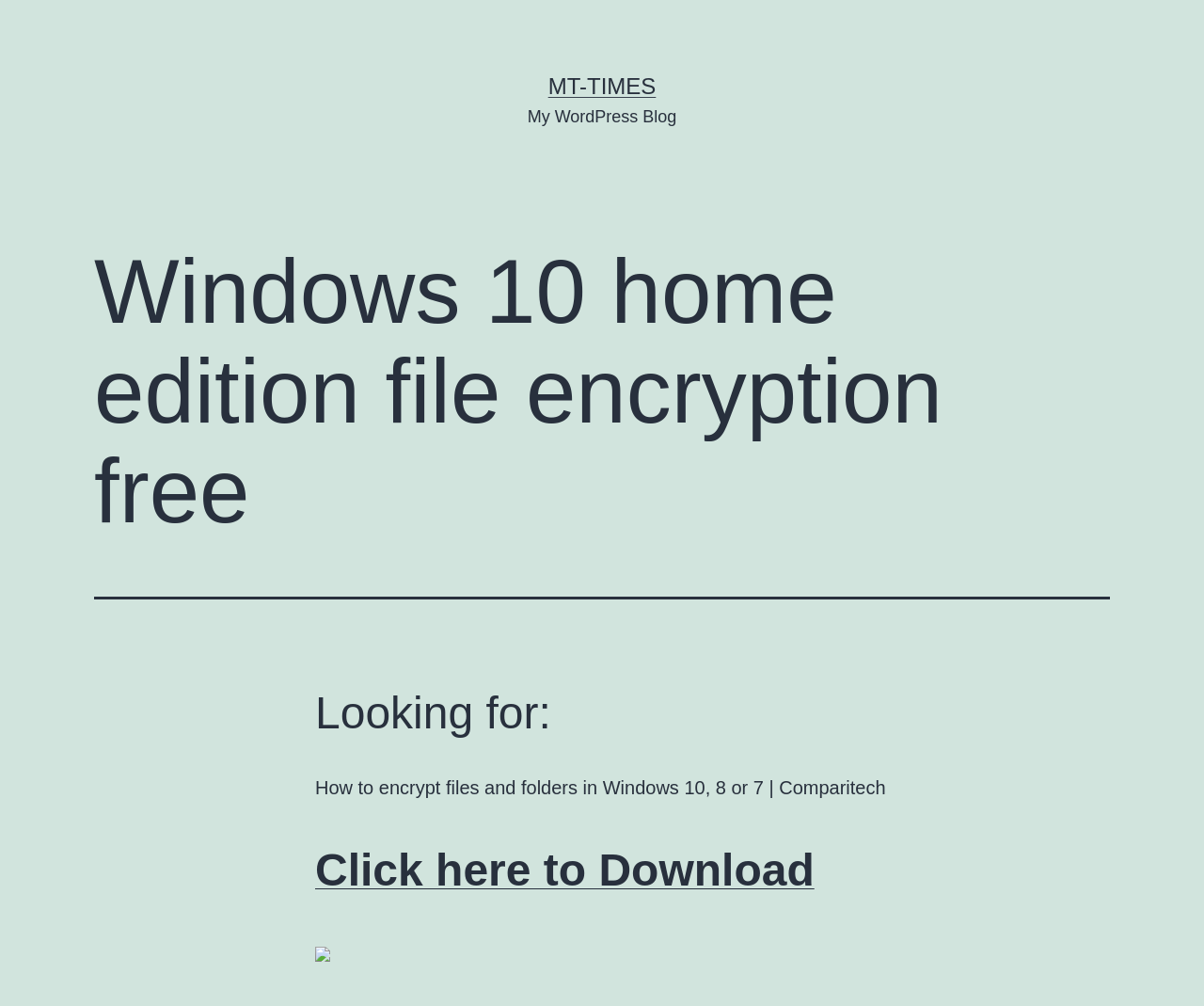Extract the top-level heading from the webpage and provide its text.

Windows 10 home edition file encryption free